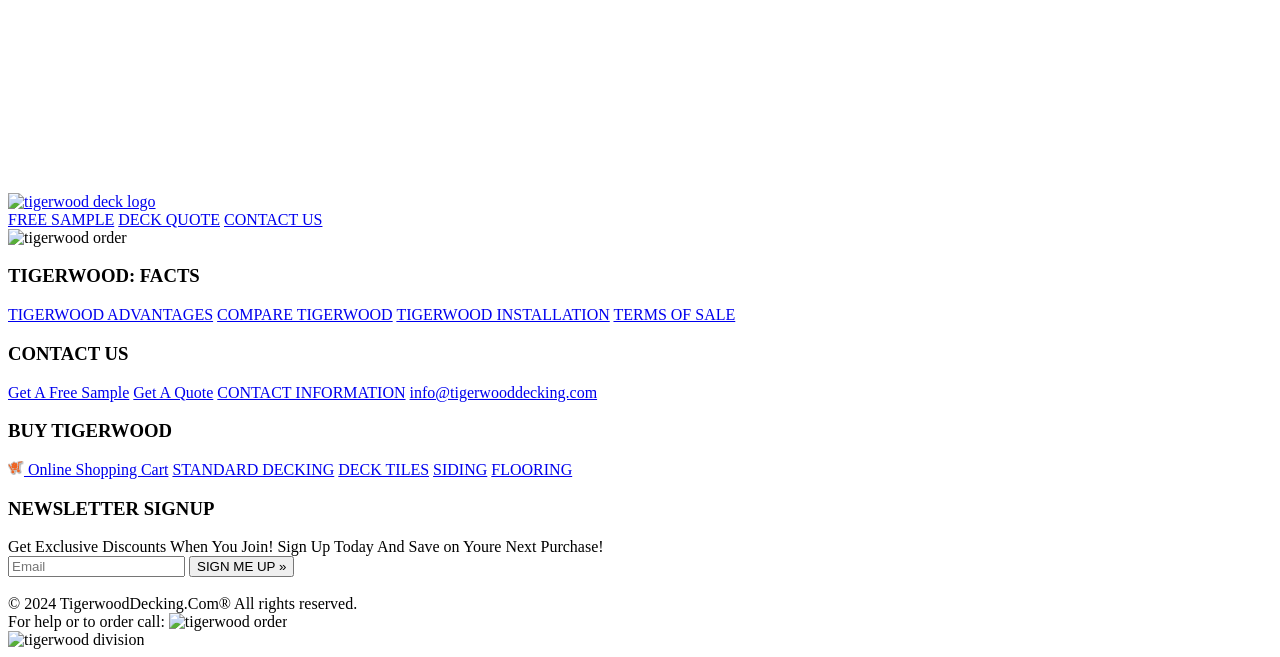Determine the bounding box coordinates of the clickable region to follow the instruction: "Sign up for the newsletter by clicking on 'SIGN ME UP »'".

[0.148, 0.847, 0.23, 0.879]